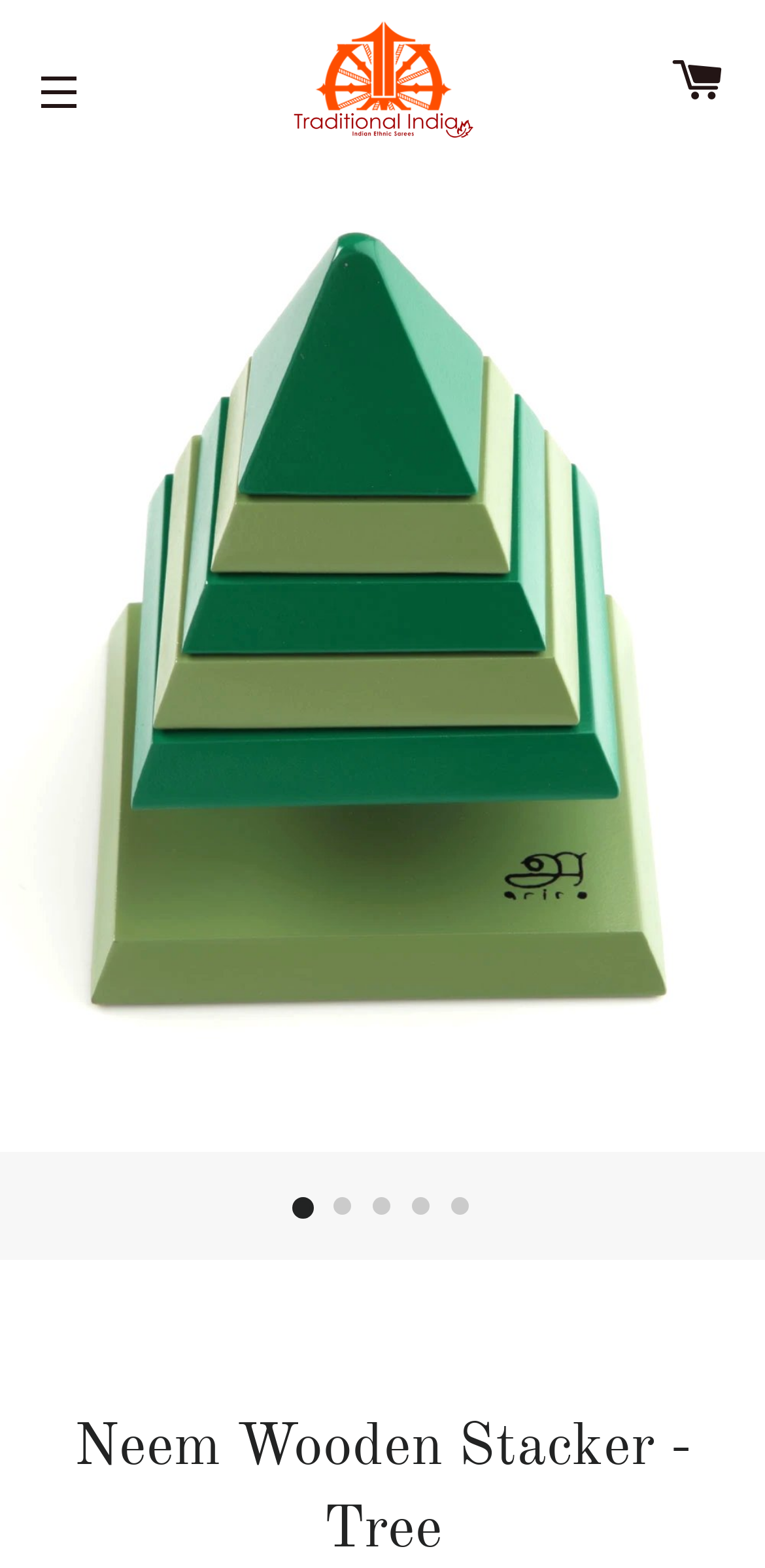Please find the bounding box coordinates of the element's region to be clicked to carry out this instruction: "View the cart".

[0.84, 0.009, 0.987, 0.098]